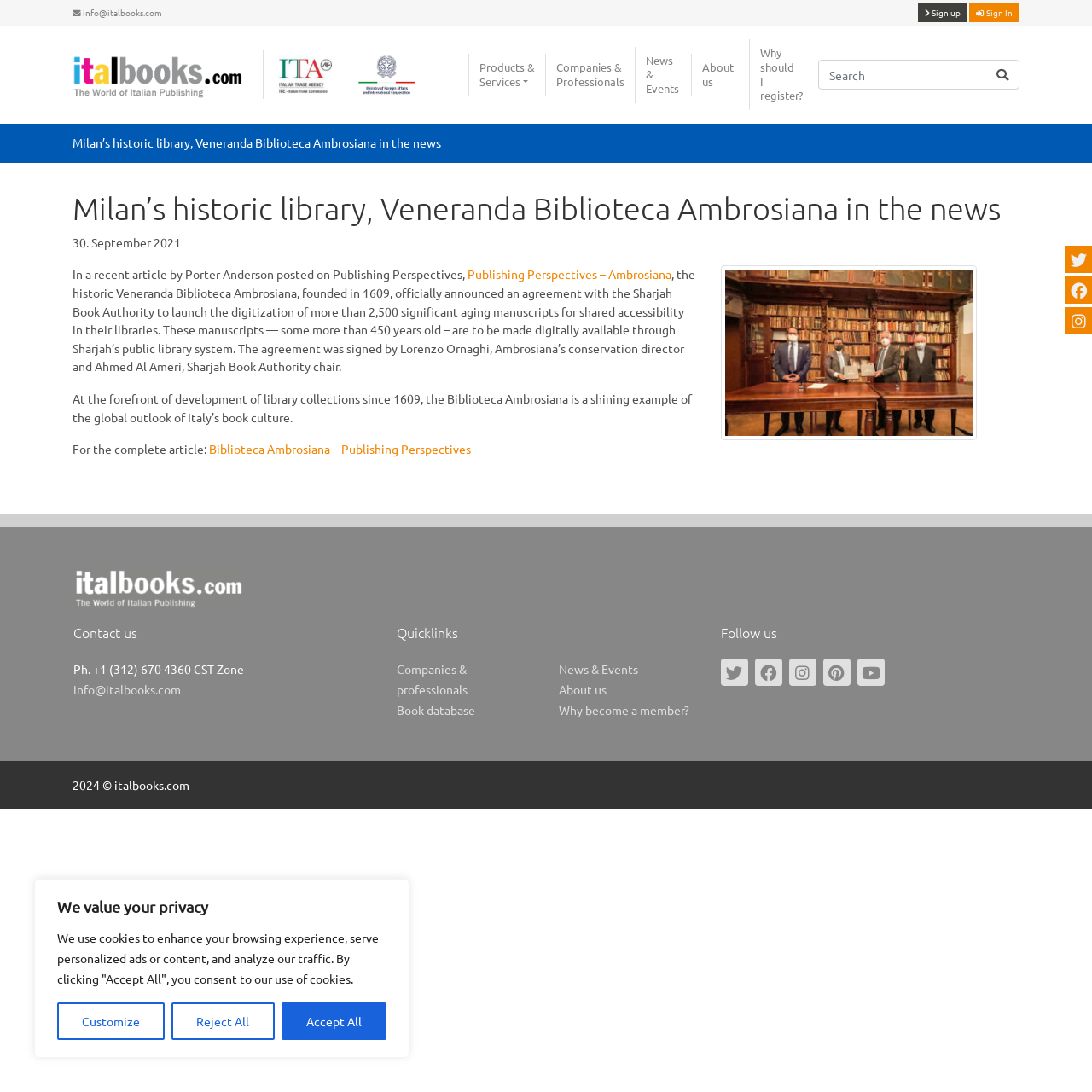Answer the question briefly using a single word or phrase: 
What is the phone number to contact?

+1 (312) 670 4360